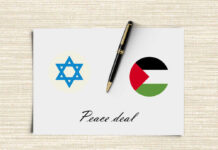What is the purpose of the sleek pen in the image?
Refer to the image and give a detailed response to the question.

The sleek pen rests across the paper, suggesting readiness for signatures and the hopeful pursuit of peace between the two nations, implying that the pen is meant to be used to sign the peace deal.